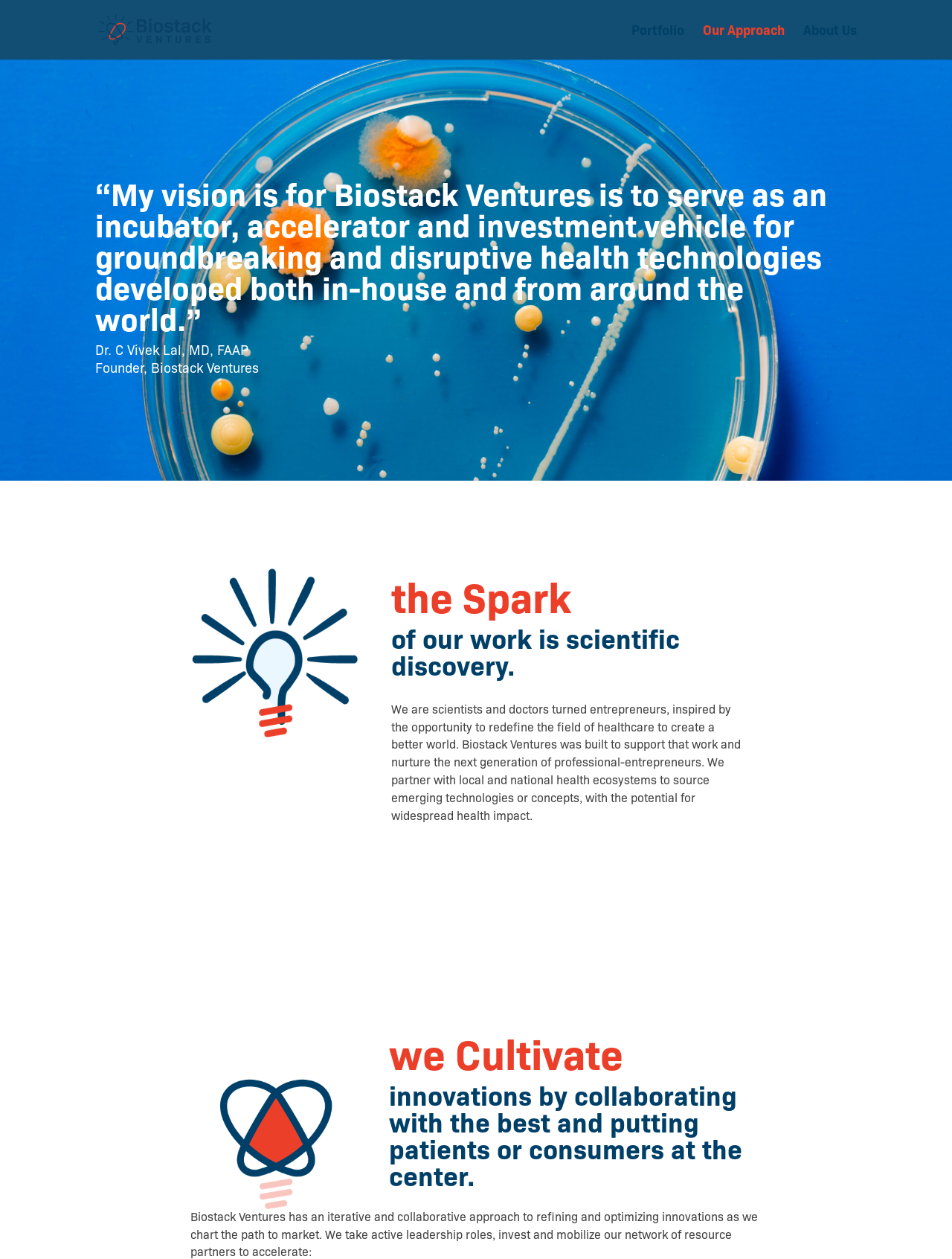Analyze the image and give a detailed response to the question:
What does Biostack Ventures do with emerging technologies?

I found the answer by reading the StaticText element which states 'We partner with local and national health ecosystems to source emerging technologies or concepts, with the potential for widespread health impact.'